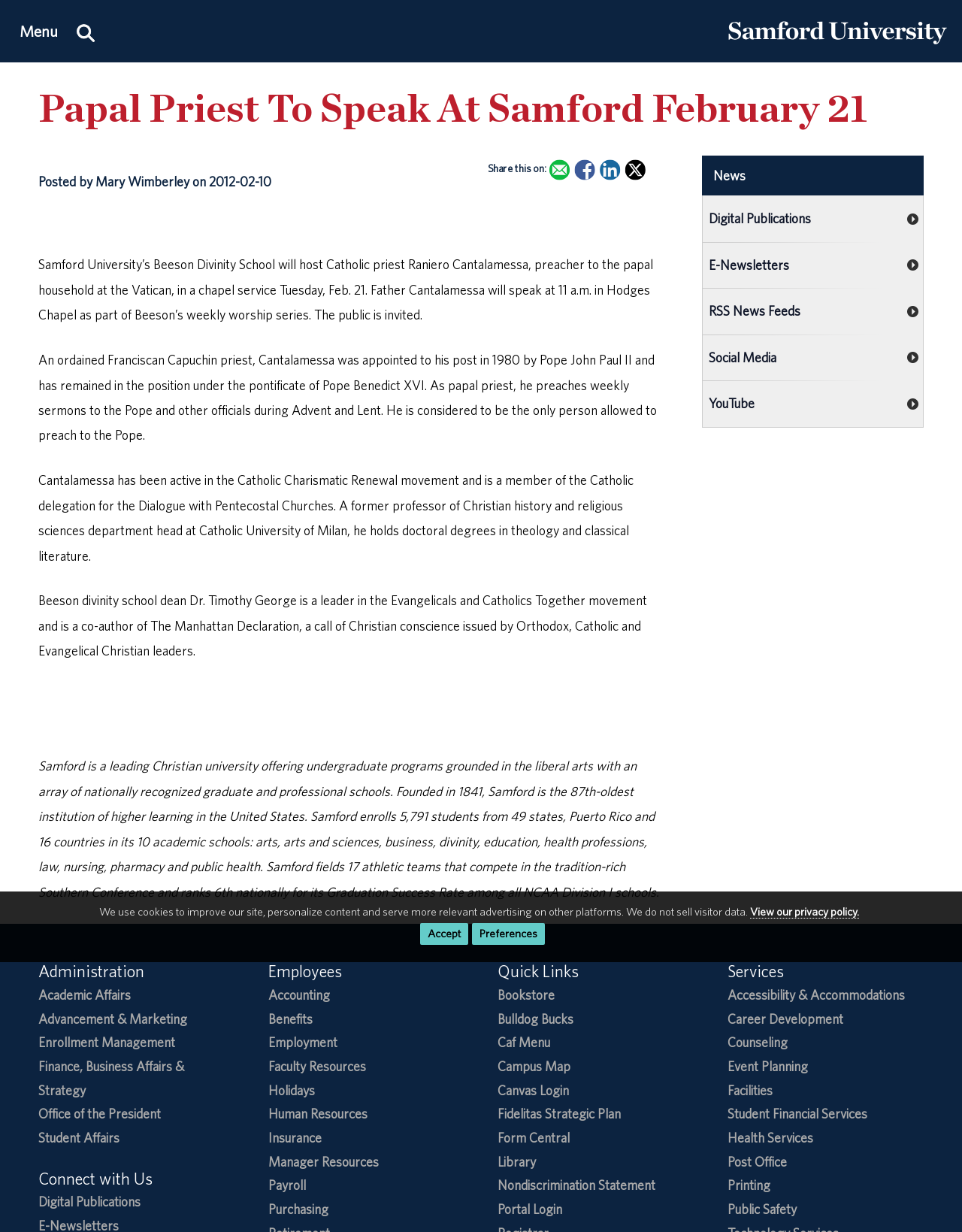Please determine the bounding box coordinates for the element with the description: "Finance, Business Affairs & Strategy".

[0.04, 0.859, 0.192, 0.891]